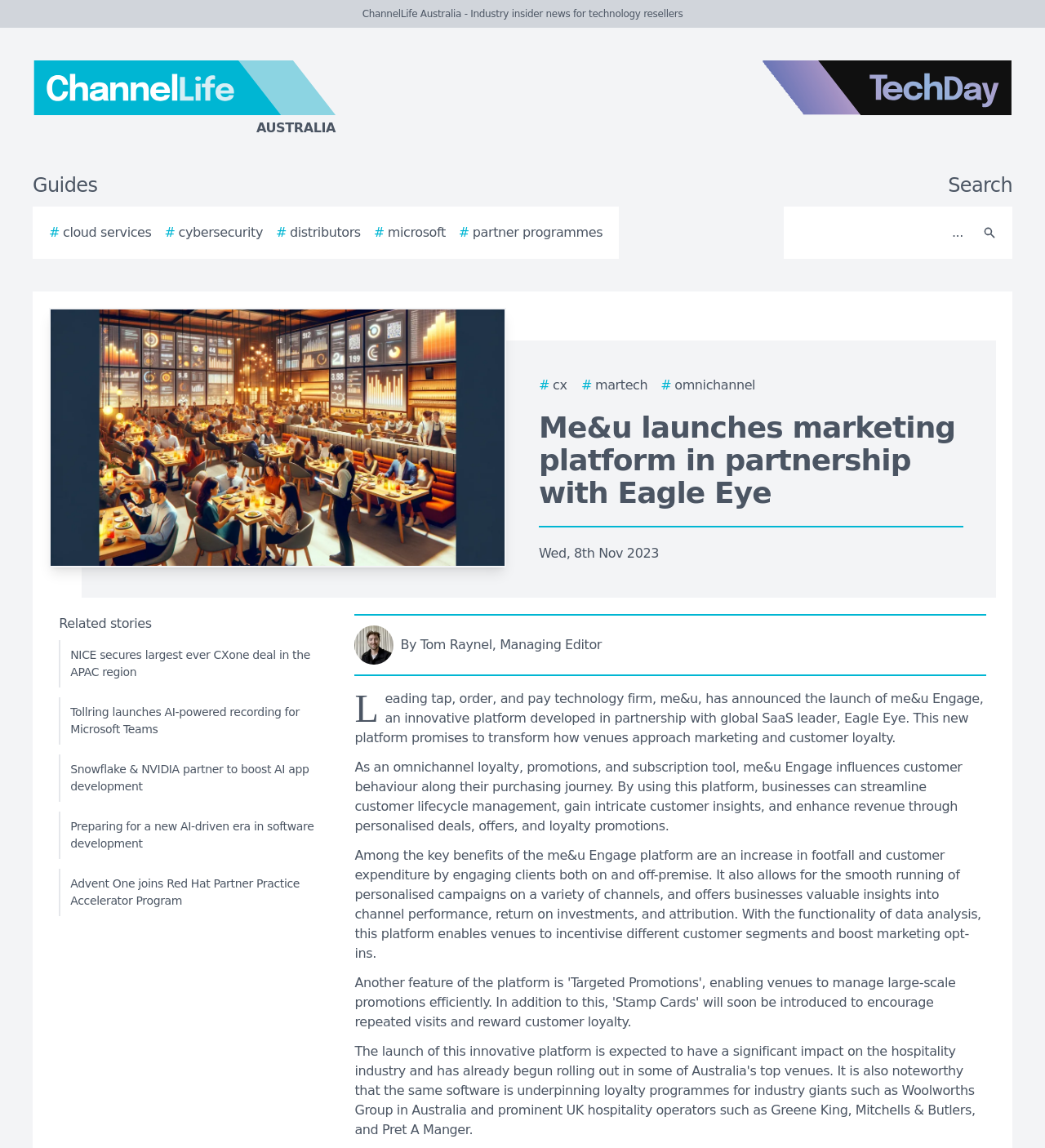Determine the bounding box coordinates of the UI element that matches the following description: "By Tom Raynel, Managing Editor". The coordinates should be four float numbers between 0 and 1 in the format [left, top, right, bottom].

[0.339, 0.545, 0.944, 0.579]